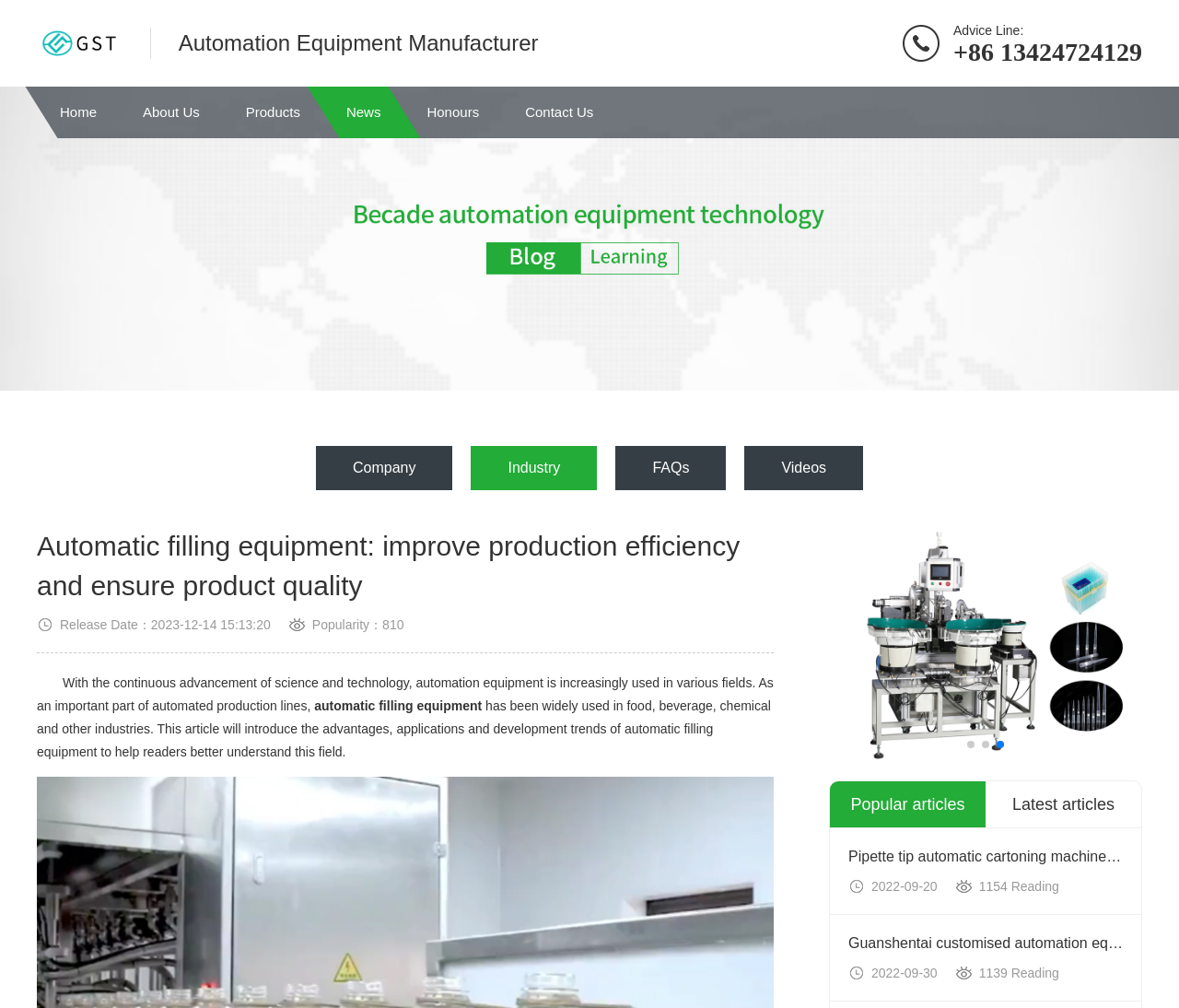Determine the bounding box coordinates in the format (top-left x, top-left y, bottom-right x, bottom-right y). Ensure all values are floating point numbers between 0 and 1. Identify the bounding box of the UI element described by: Uncategorized

None